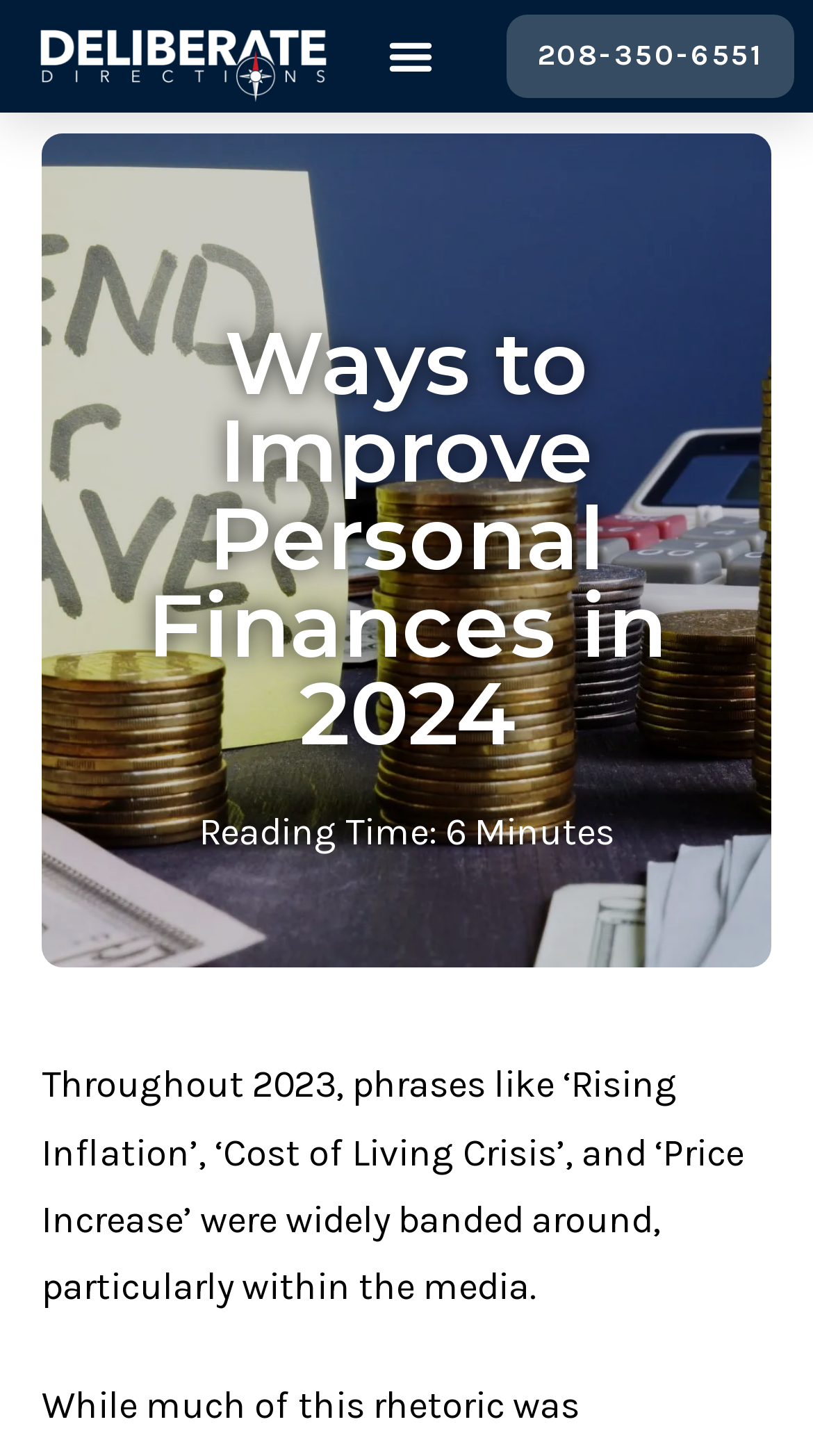What is the main heading displayed on the webpage? Please provide the text.

Ways to Improve Personal Finances in 2024